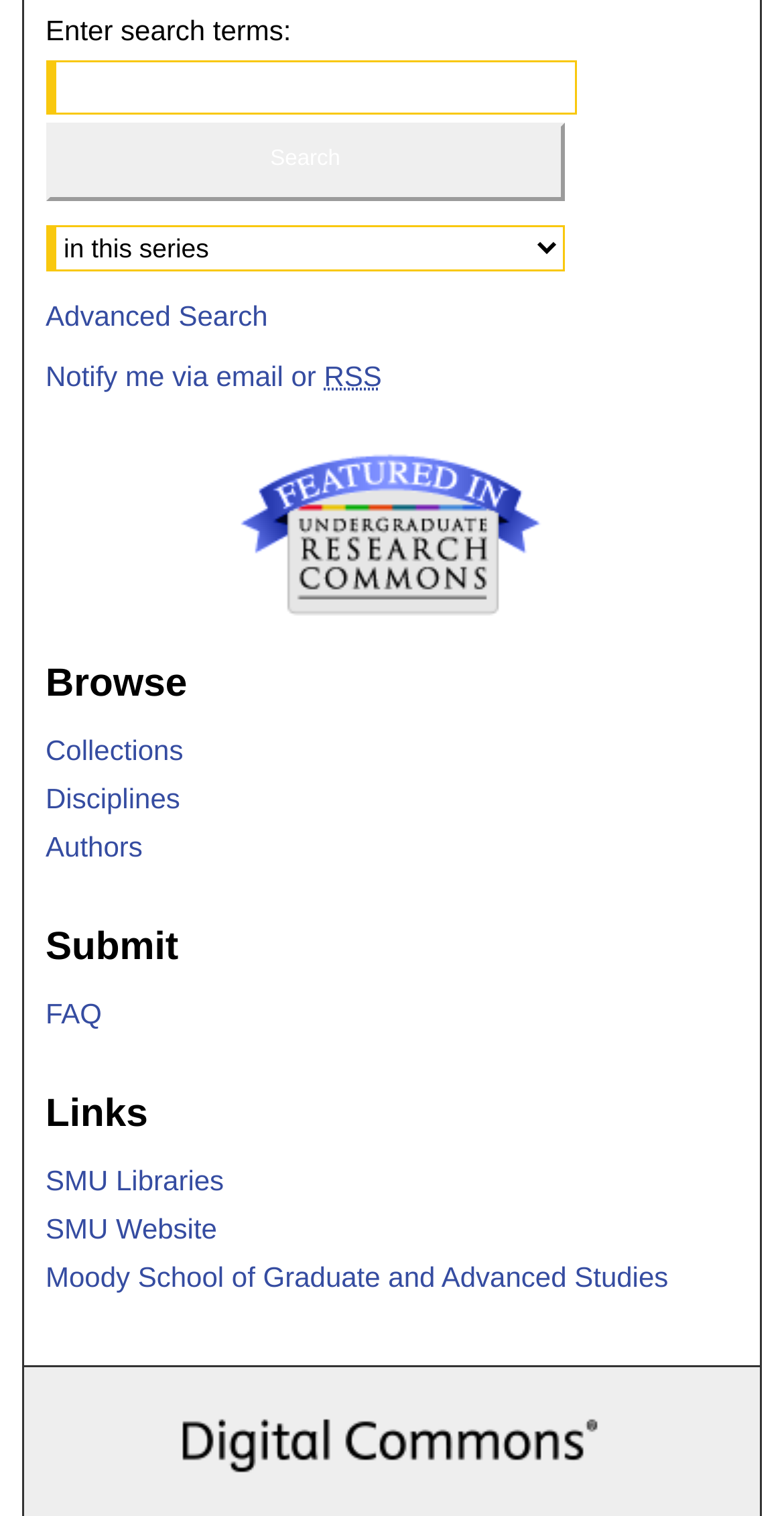Identify the bounding box coordinates for the element that needs to be clicked to fulfill this instruction: "Go to Advanced Search". Provide the coordinates in the format of four float numbers between 0 and 1: [left, top, right, bottom].

[0.058, 0.128, 0.342, 0.149]